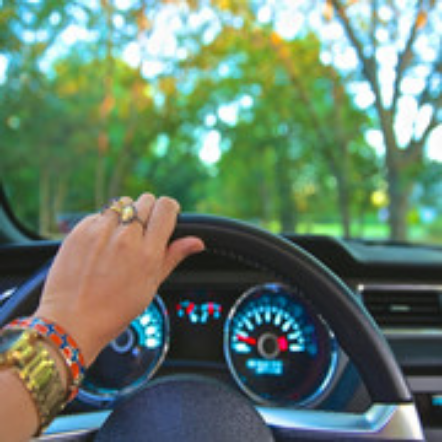What is visible through the windshield?
Can you offer a detailed and complete answer to this question?

The caption states that in the background, through the windshield, a blurred scene of greenery and trees is illuminated by natural light, indicating that the scene visible through the windshield is of greenery and trees.